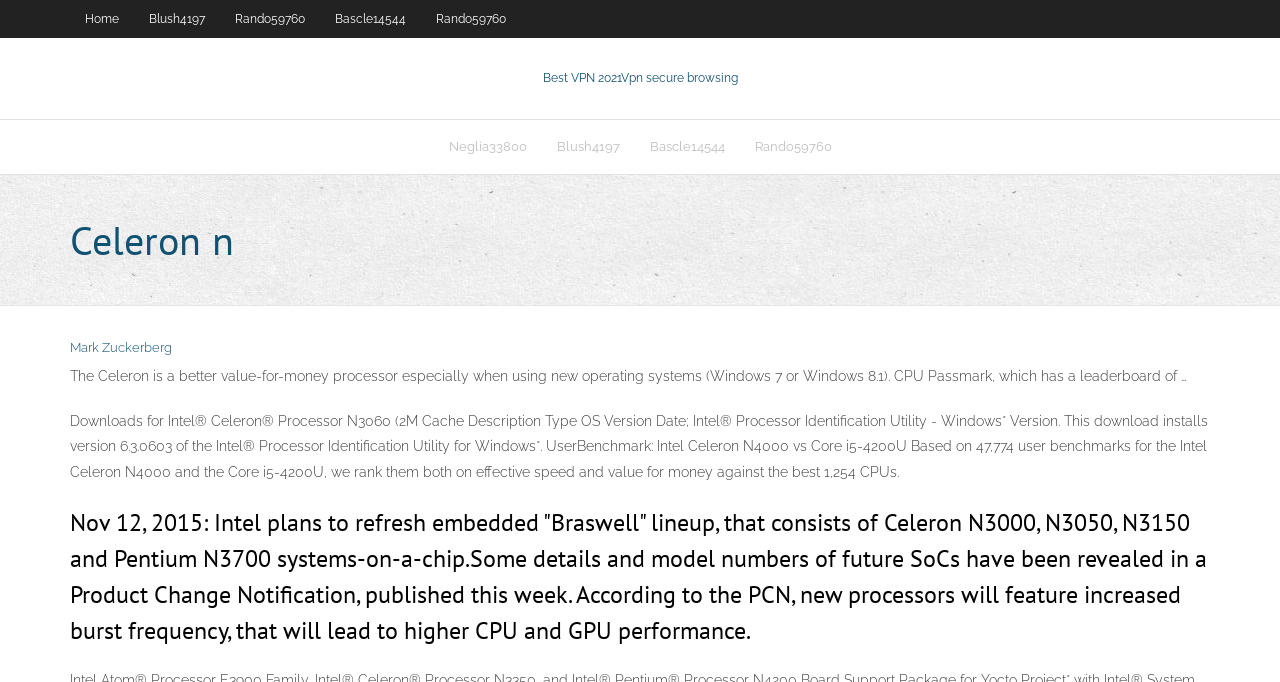What is the date mentioned in the article?
Based on the image, respond with a single word or phrase.

Nov 12, 2015